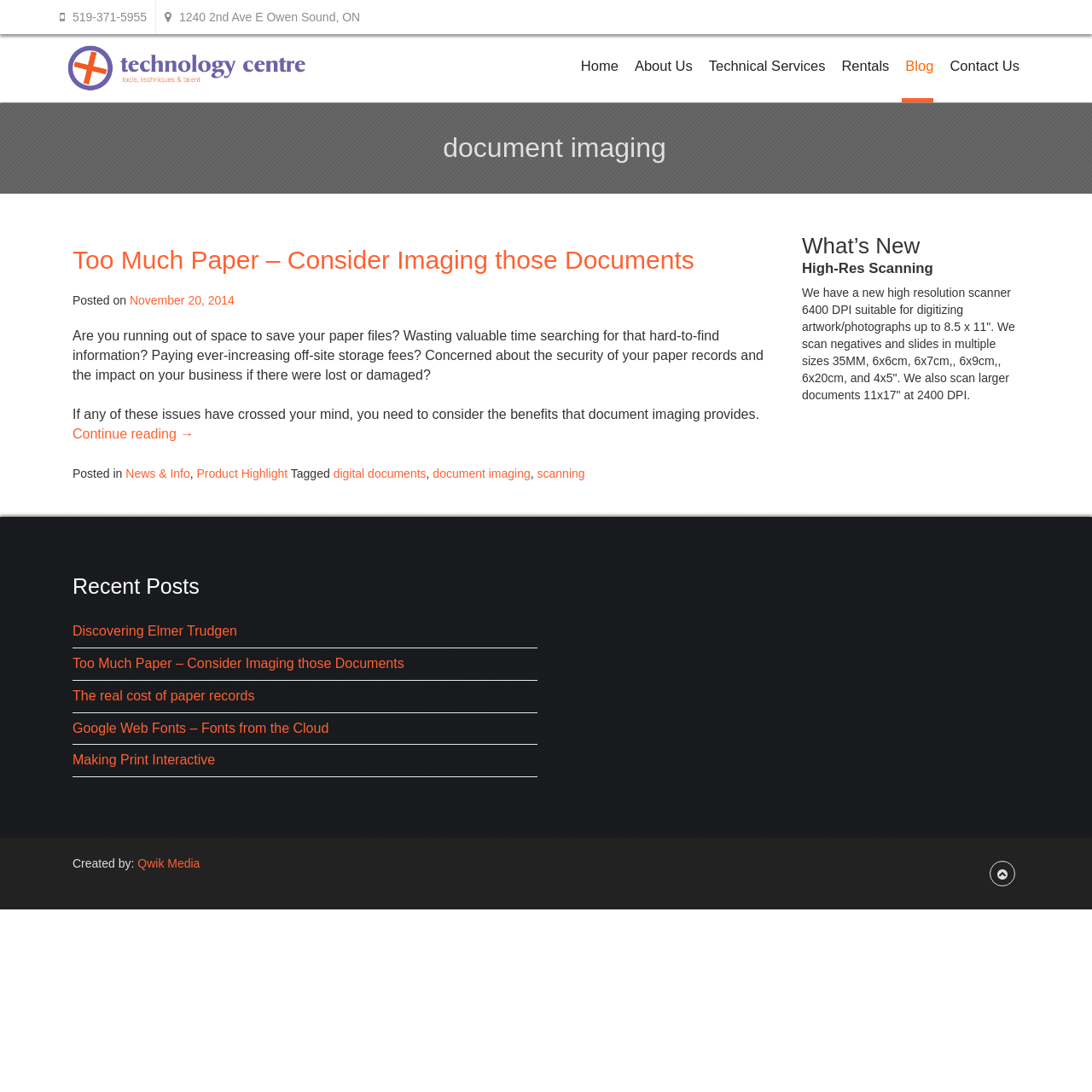Locate the bounding box coordinates of the element that should be clicked to execute the following instruction: "Read the blog".

[0.826, 0.031, 0.855, 0.094]